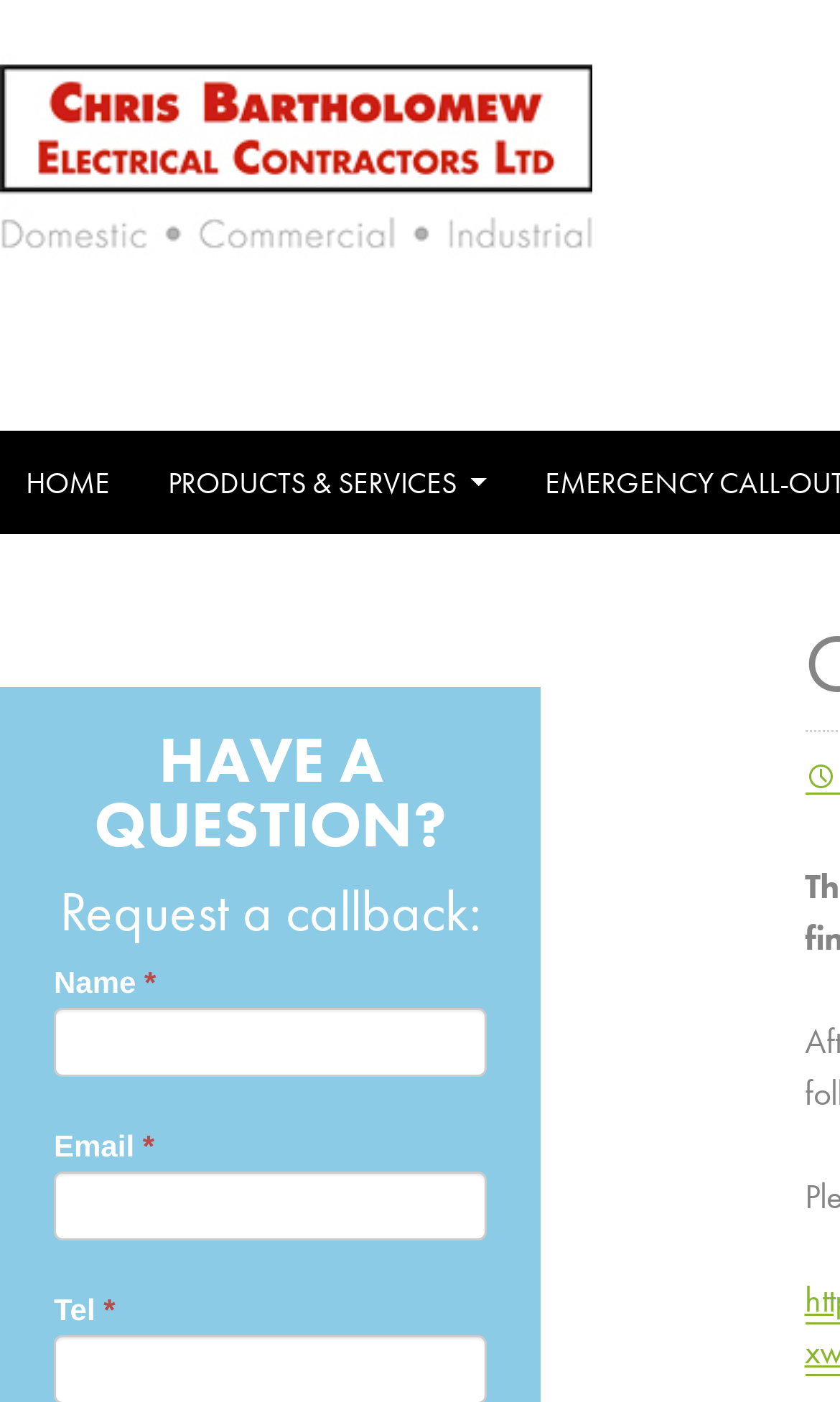What is the primary heading on this webpage?

GOVERNMENT CUTS TO THE FIT’S